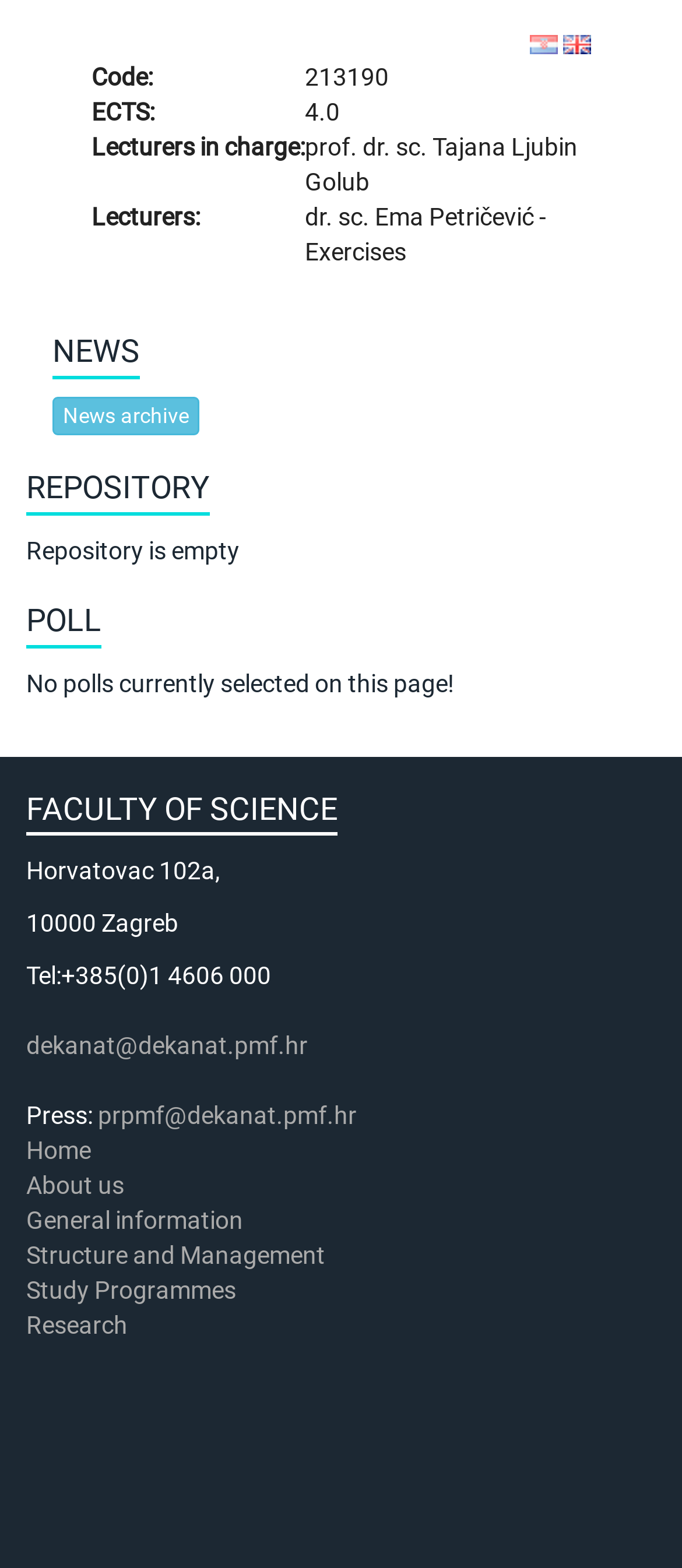Using the element description: "About us", determine the bounding box coordinates. The coordinates should be in the format [left, top, right, bottom], with values between 0 and 1.

[0.038, 0.747, 0.19, 0.765]